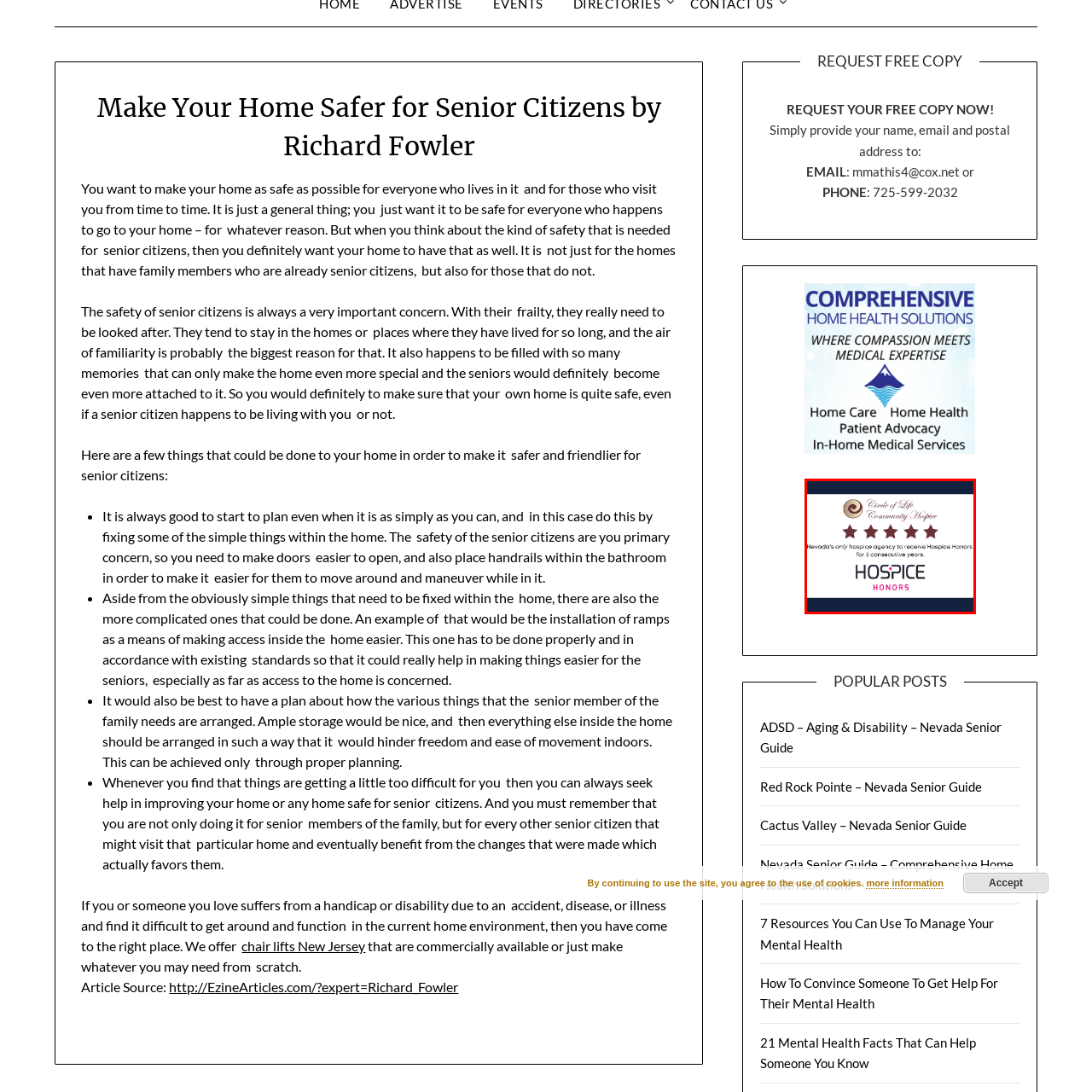Generate a detailed caption for the picture that is marked by the red rectangle.

The image features the logo and branding of "Circle of Life Community Hospice," prominently displaying the text "Nevada's only hospice agency to receive Hospice Honors for 3 consecutive years." Above this statement are five golden stars, indicating exceptional quality or service. The lower part of the image emphasizes the "HOSPICE HONORS" title, presented in bold, striking typography with an elegant color scheme, highlighting their commitment to quality care in hospice services. This visual representation celebrates their recognition and reinforces their reputation in the healthcare community.